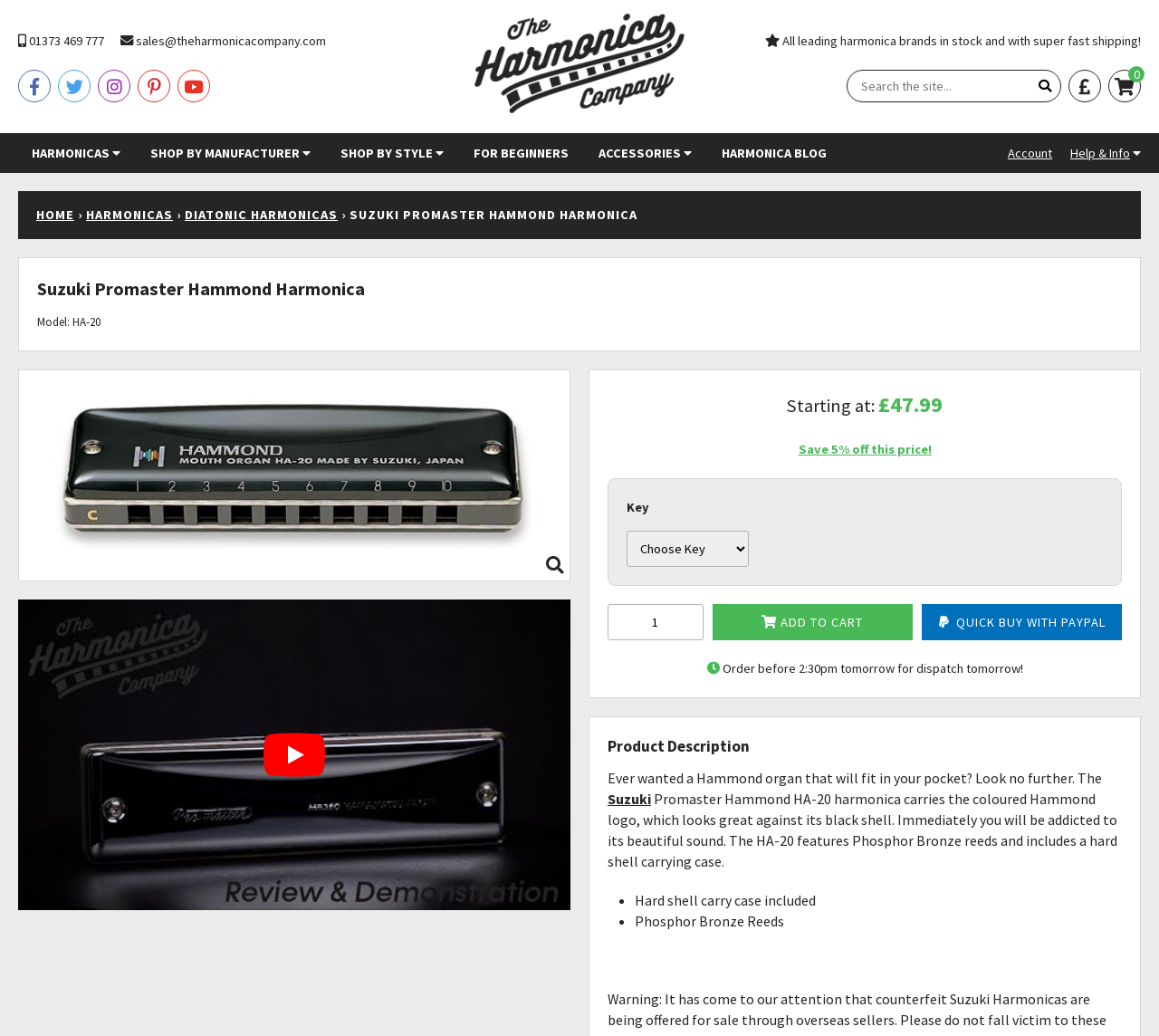Can you find the bounding box coordinates of the area I should click to execute the following instruction: "Click on the CIRCLE LOGO"?

None